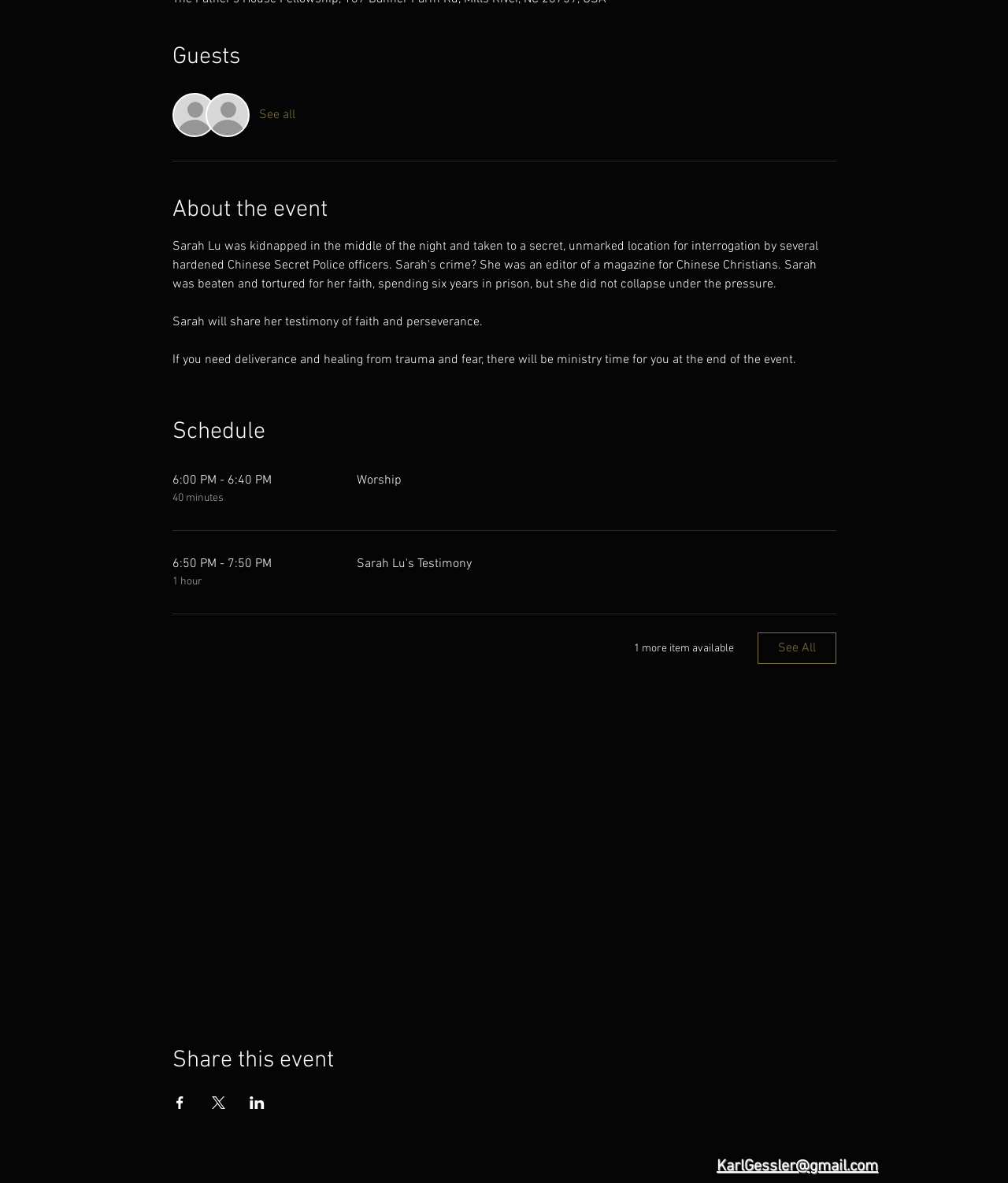What is the purpose of the event?
Analyze the image and deliver a detailed answer to the question.

The webpage mentions that there will be ministry time for deliverance and healing from trauma and fear at the end of the event, which suggests that this is one of the purposes of the event.